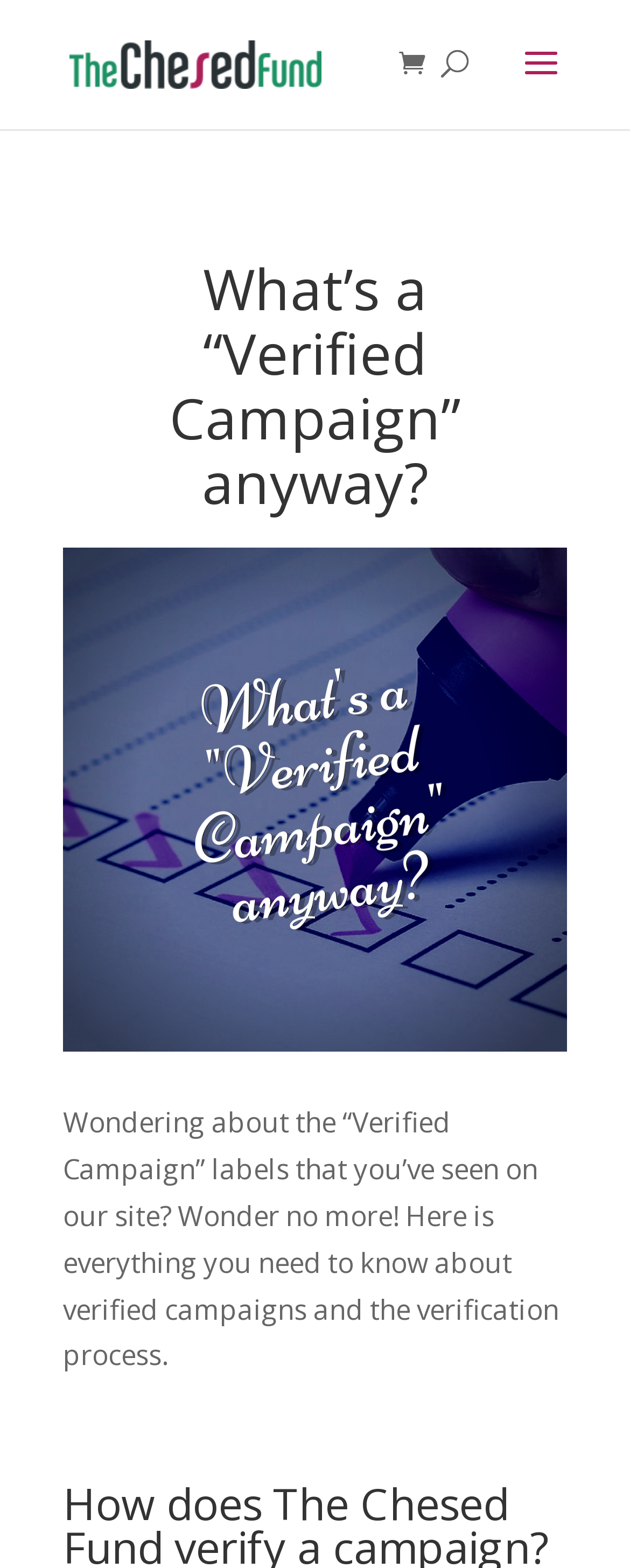Show the bounding box coordinates for the HTML element described as: "alt="The Chesed Fund Blog"".

[0.11, 0.027, 0.51, 0.051]